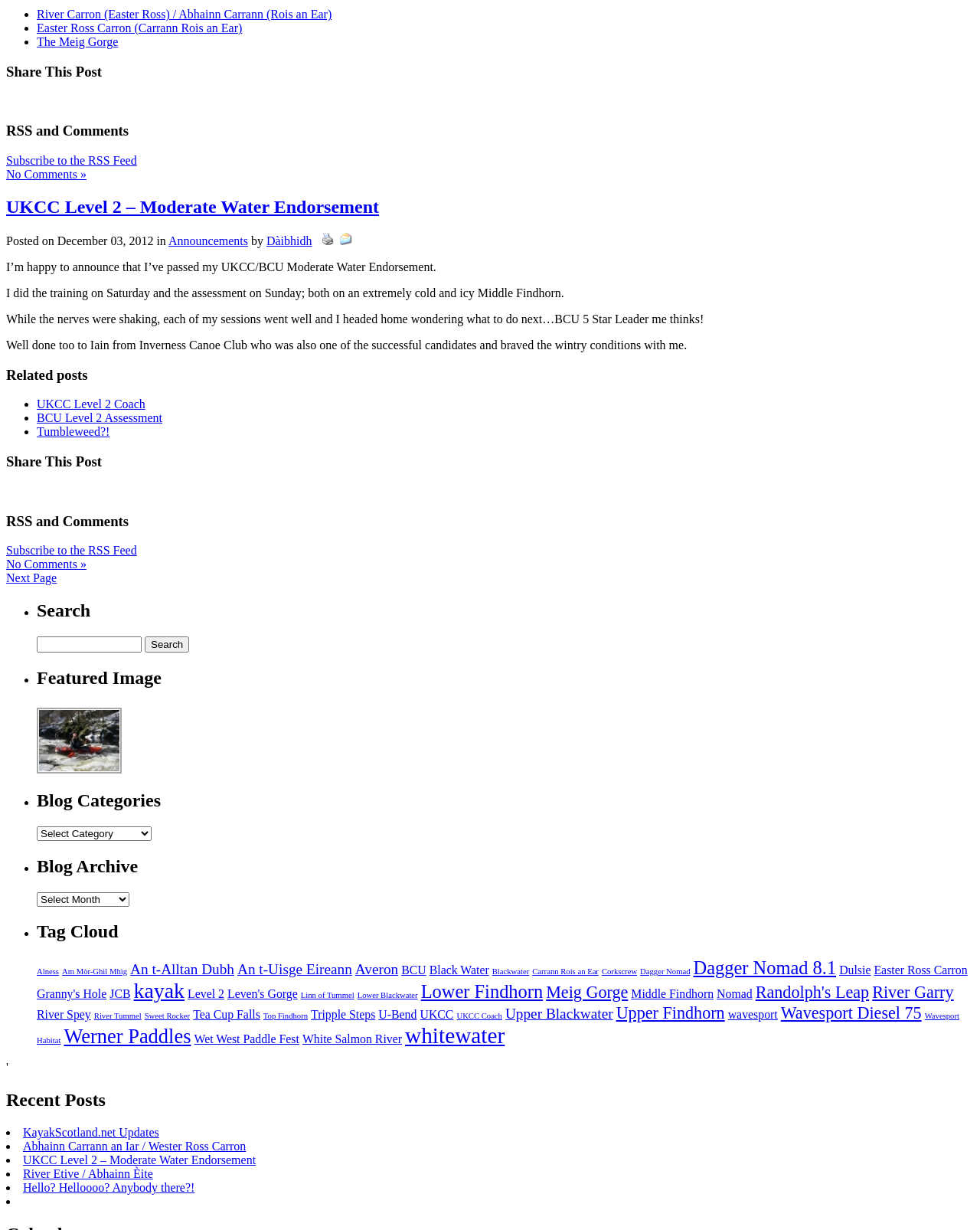What is the name of the canoe club mentioned in the post?
Please analyze the image and answer the question with as much detail as possible.

The text mentions that Iain from Inverness Canoe Club was also one of the successful candidates, which suggests that Inverness Canoe Club is the name of the canoe club.